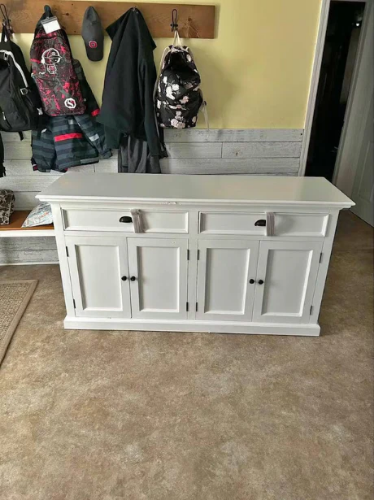How many drawers does the buffet have?
Look at the image and respond to the question as thoroughly as possible.

According to the caption, the front of the buffet has 'two small drawers flanked by two larger cabinet doors', which implies that there are two drawers in total.